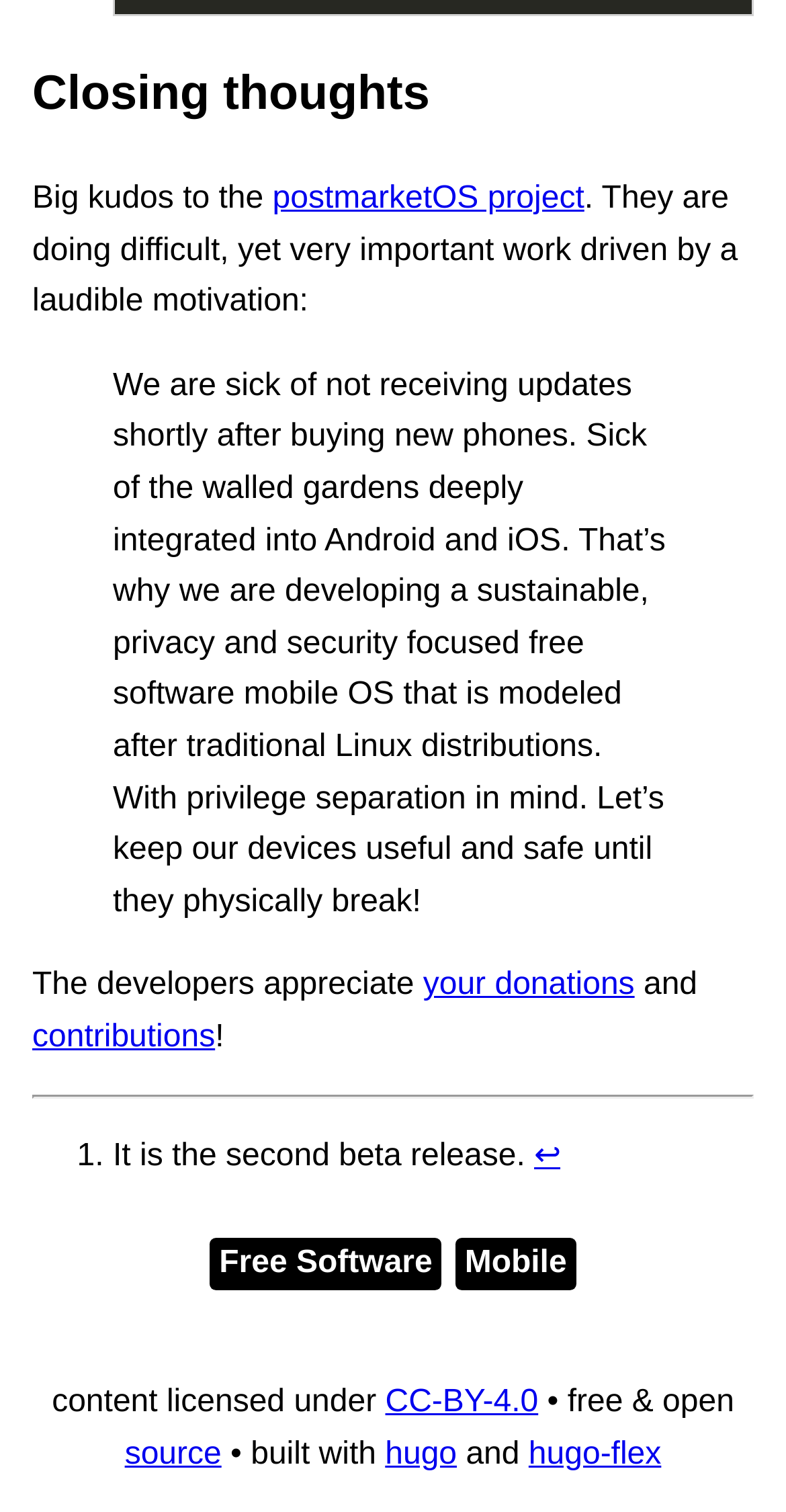Locate the bounding box coordinates of the element you need to click to accomplish the task described by this instruction: "Read the quote".

[0.144, 0.238, 0.856, 0.614]